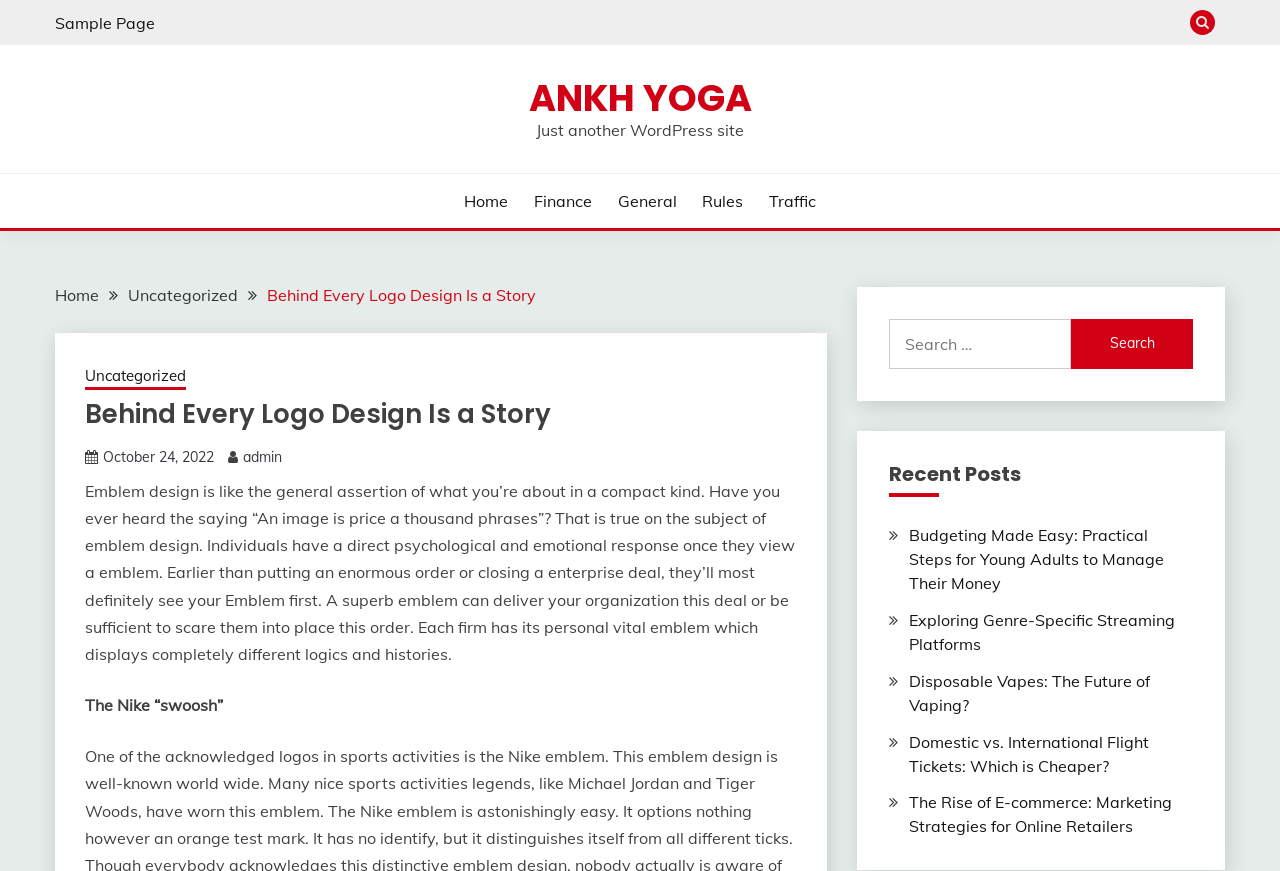Create a detailed narrative of the webpage’s visual and textual elements.

The webpage is about Ankh Yoga, with a focus on logo design and its importance. At the top left, there is a link to a "Sample Page". On the top right, there is a button with a font awesome icon. Below the button, there is a link to "ANKH YOGA" and a static text "Just another WordPress site".

The main navigation menu is located in the middle of the top section, with links to "Home", "Finance", "General", "Rules", and "Traffic". Below the navigation menu, there is a breadcrumbs navigation section with links to "Home", "Uncategorized", and "Behind Every Logo Design Is a Story".

The main content of the page is an article titled "Behind Every Logo Design Is a Story", which discusses the importance of logo design in business. The article is divided into paragraphs, with a heading and a static text that describes the significance of logo design. There is also a link to the date "October 24, 2022" and a link to the author "admin".

On the right side of the page, there is a search bar with a search button. Below the search bar, there is a heading "Recent Posts" with links to several articles, including "Budgeting Made Easy", "Exploring Genre-Specific Streaming Platforms", "Disposable Vapes", "Domestic vs. International Flight Tickets", and "The Rise of E-commerce".